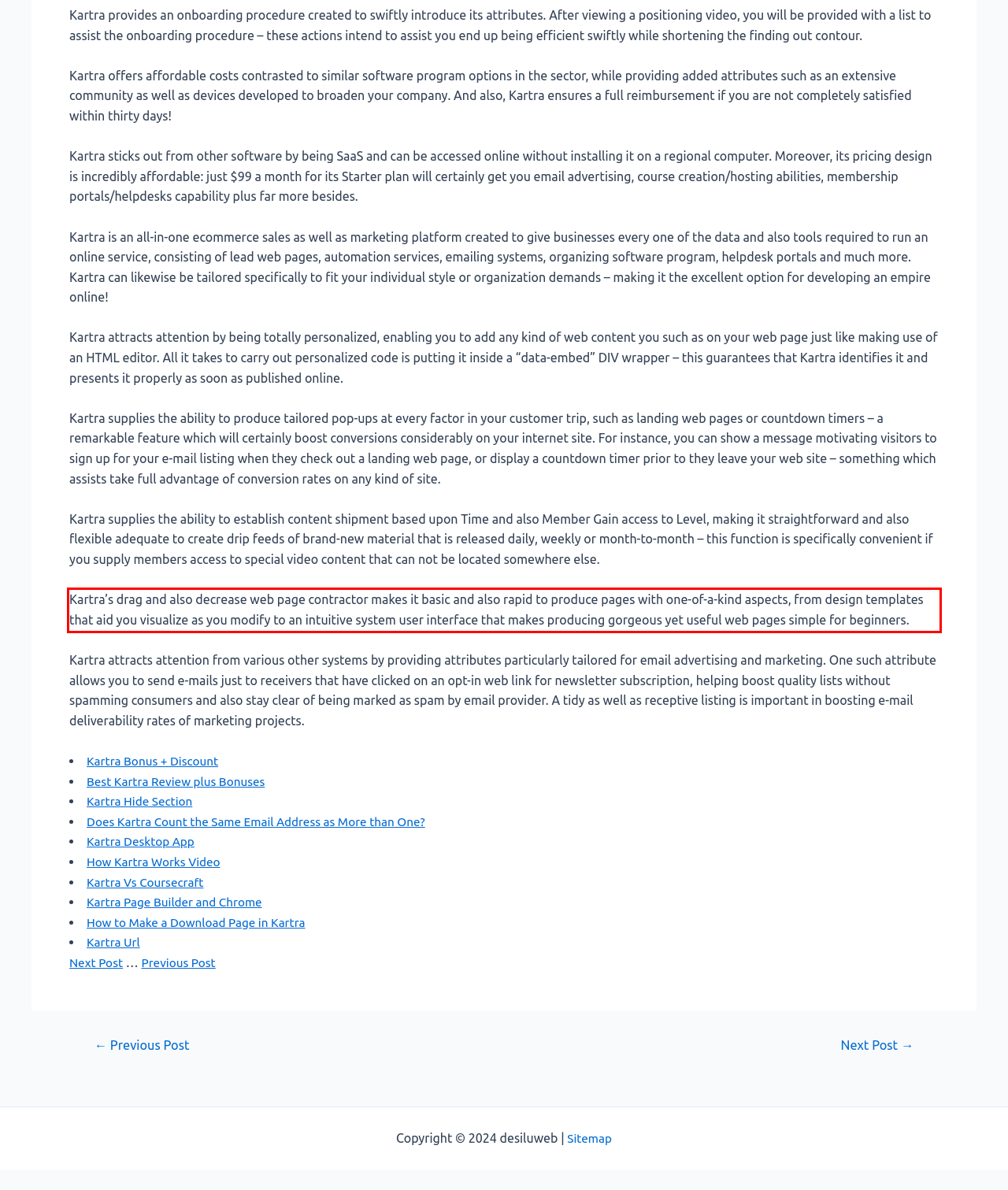Locate the red bounding box in the provided webpage screenshot and use OCR to determine the text content inside it.

Kartra’s drag and also decrease web page contractor makes it basic and also rapid to produce pages with one-of-a-kind aspects, from design templates that aid you visualize as you modify to an intuitive system user interface that makes producing gorgeous yet useful web pages simple for beginners.